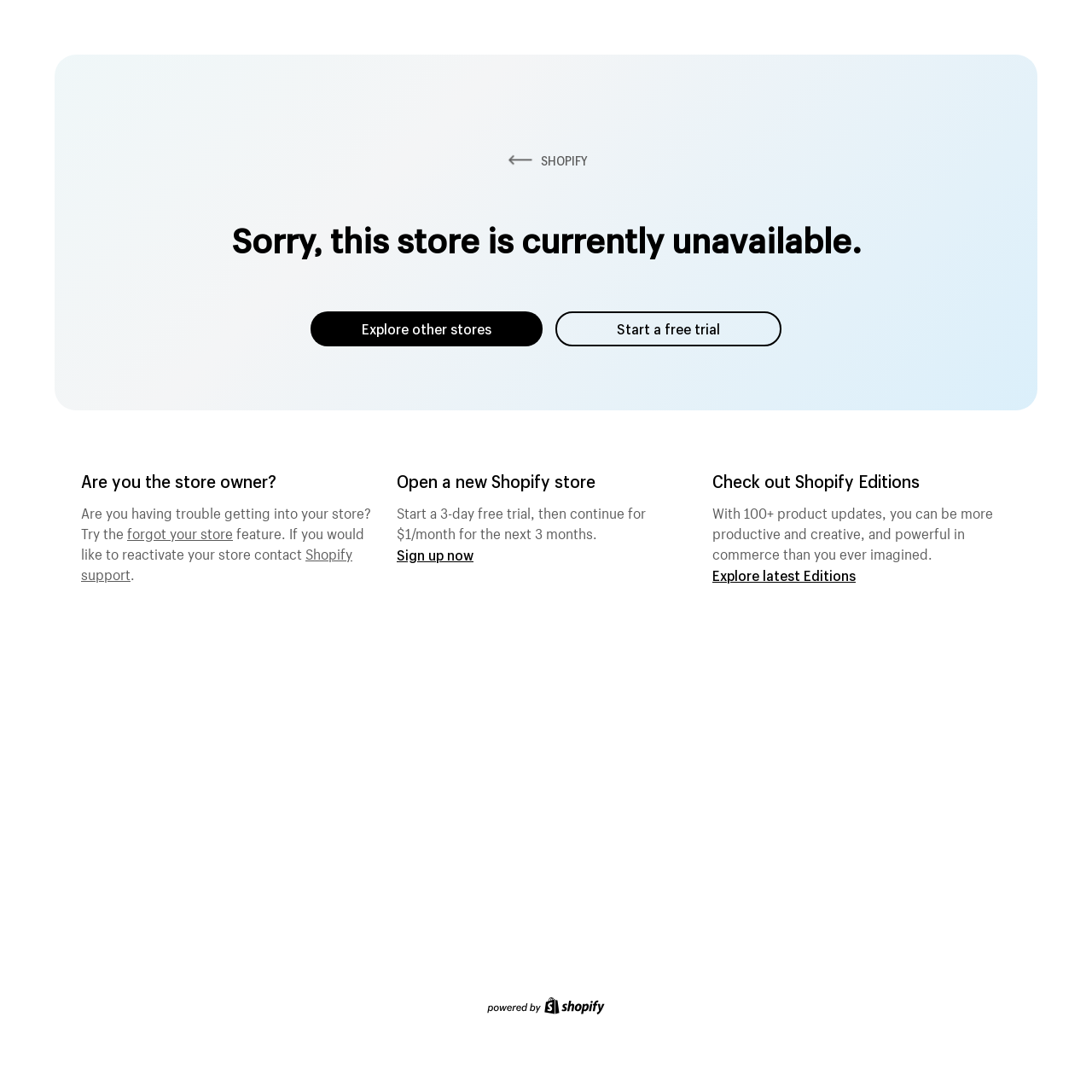Respond with a single word or phrase:
What can the store owner do if they are having trouble?

contact Shopify support